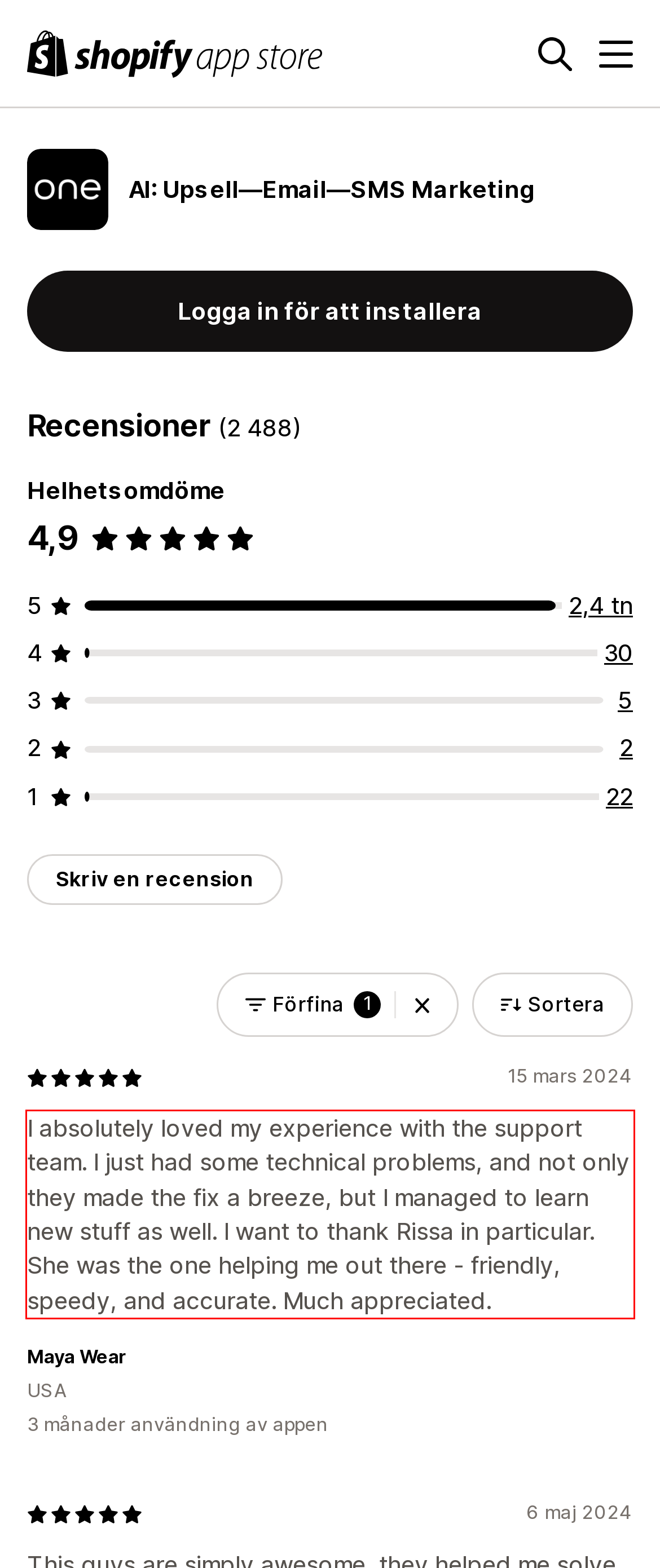Please examine the screenshot of the webpage and read the text present within the red rectangle bounding box.

I absolutely loved my experience with the support team. I just had some technical problems, and not only they made the fix a breeze, but I managed to learn new stuff as well. I want to thank Rissa in particular. She was the one helping me out there - friendly, speedy, and accurate. Much appreciated.